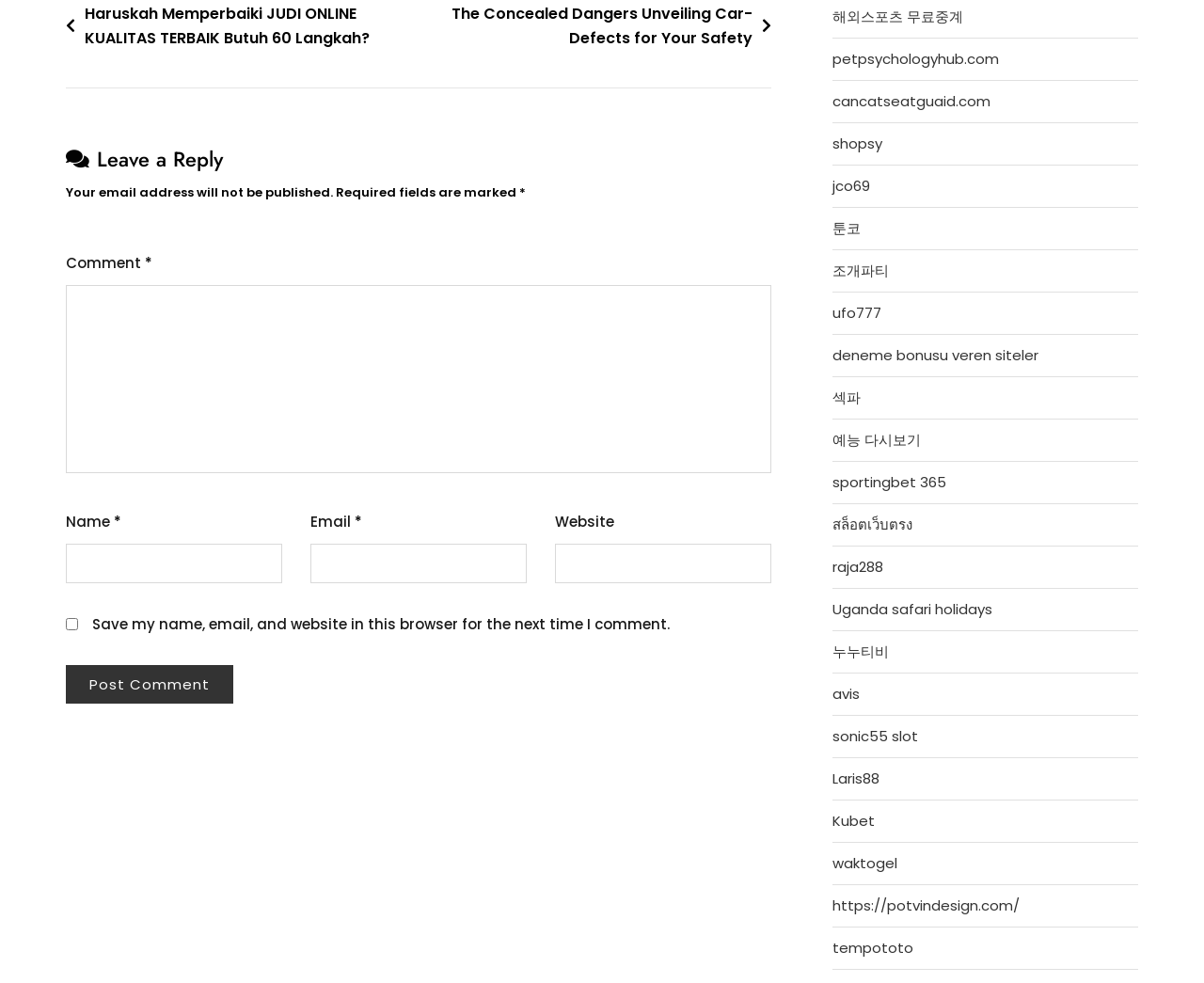Pinpoint the bounding box coordinates of the element to be clicked to execute the instruction: "Enter your name in the 'Name' field".

[0.055, 0.553, 0.234, 0.593]